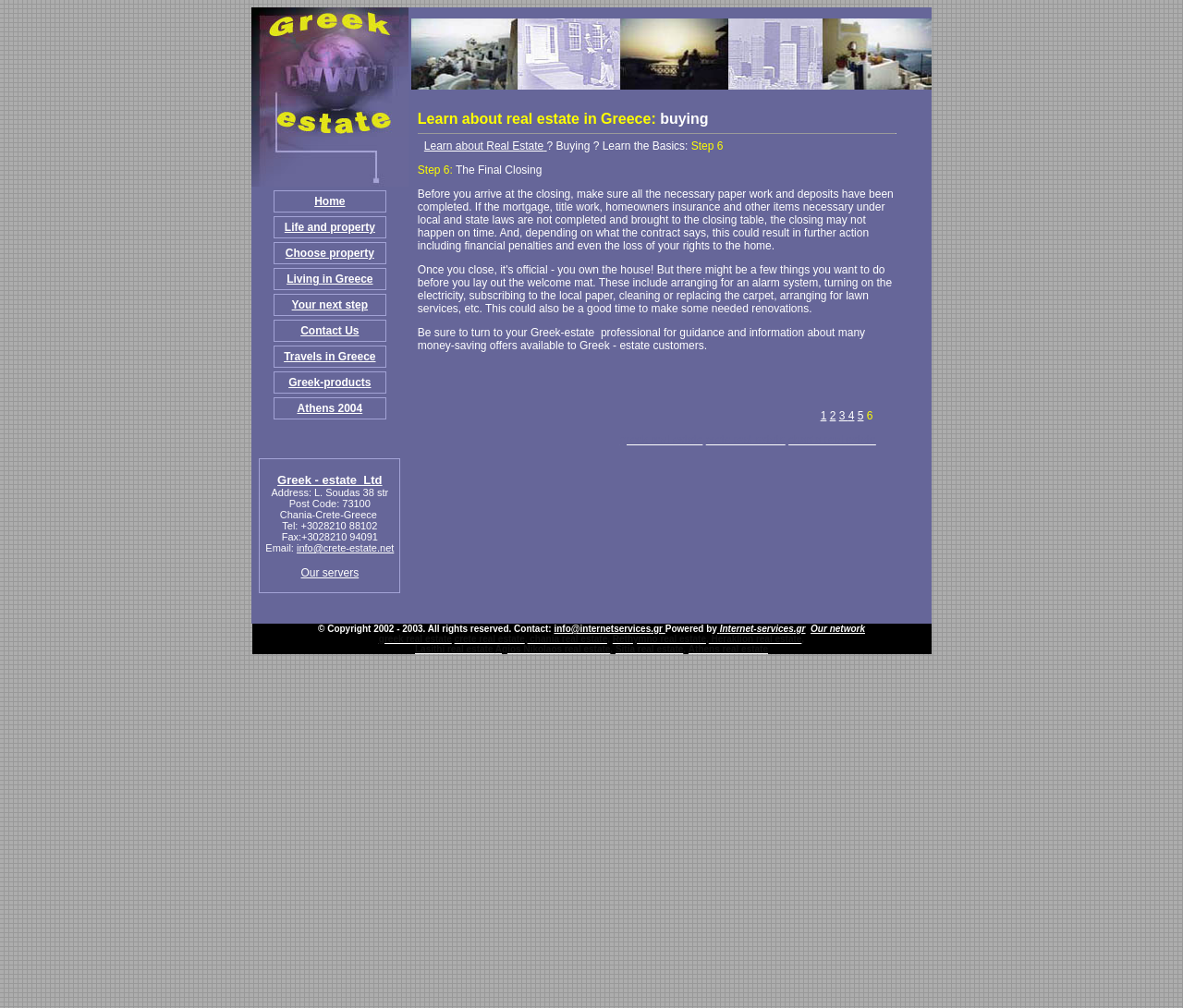Identify the coordinates of the bounding box for the element that must be clicked to accomplish the instruction: "View Greek-products".

[0.244, 0.373, 0.314, 0.386]